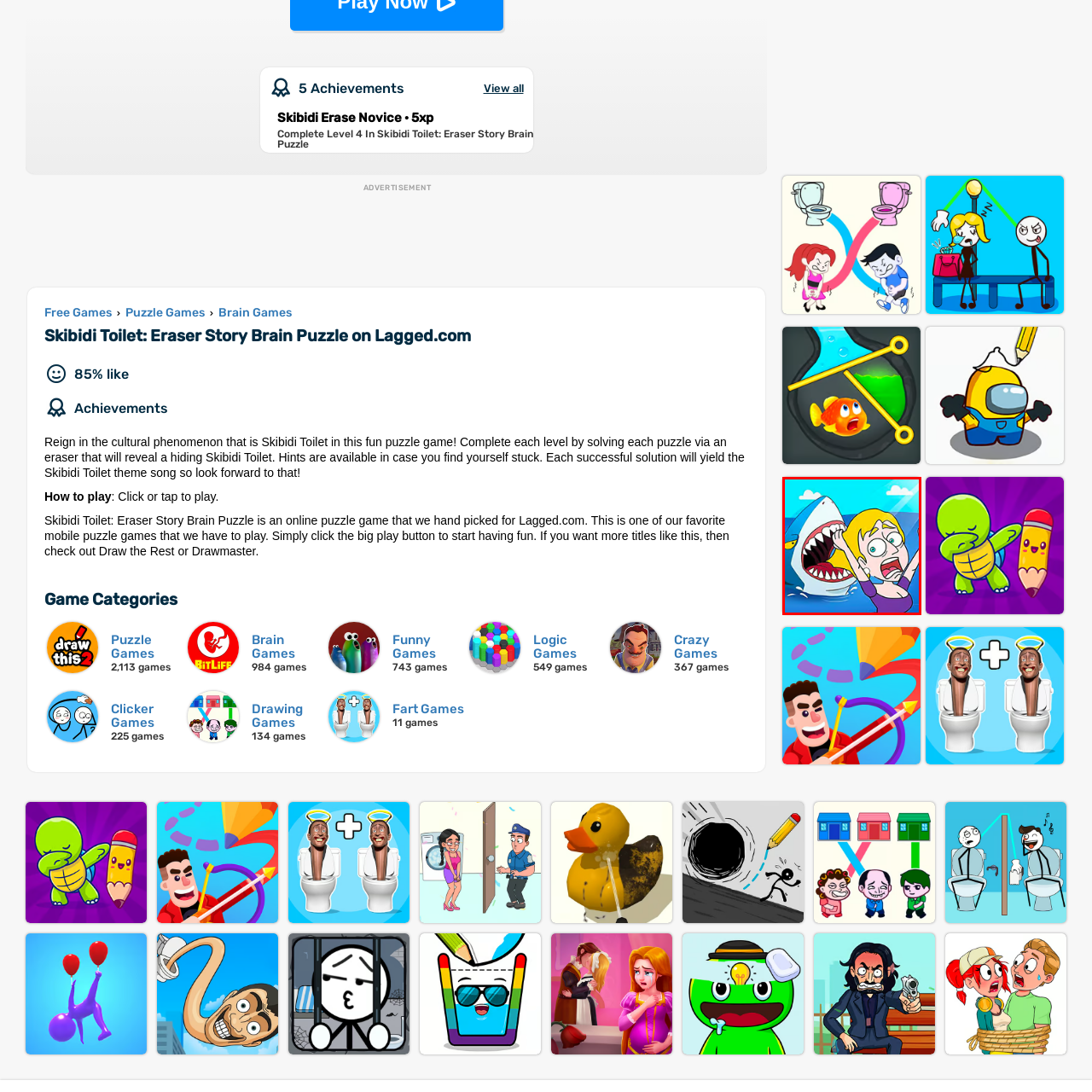Provide a thorough description of the scene depicted within the red bounding box.

The image depicts a dramatic scene from a game called "Save the Girl." In this colorful and cartoonish artwork, a terrified woman is shown flailing her arms and screaming in fright as a large shark with menacing teeth emerges from the water, poised to strike. The bright blue sea and sunny sky serve as a contrasting backdrop, emphasizing the urgency of the moment. This game likely challenges players to find creative solutions to save the protagonist from danger, combining elements of fun with the thrill of adventure.